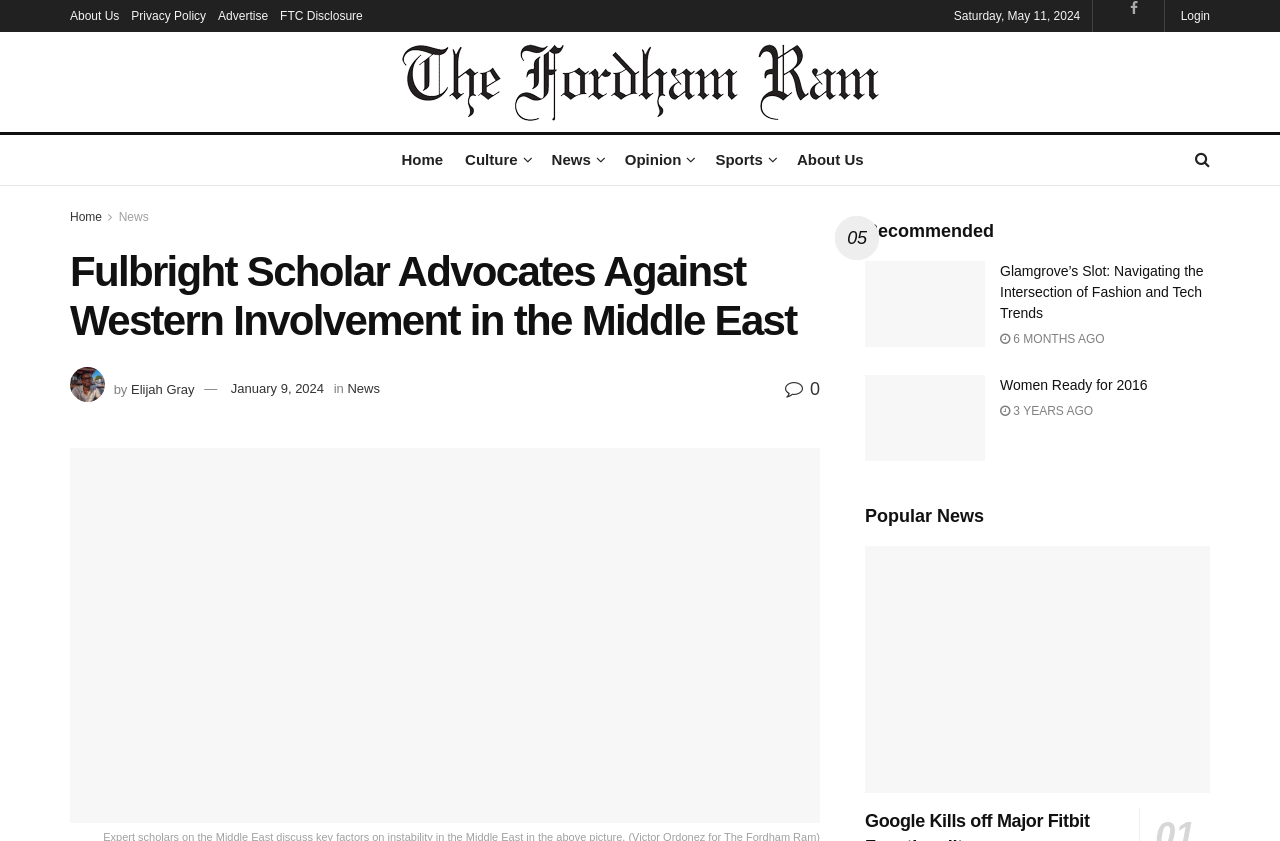Please provide the bounding box coordinates for the element that needs to be clicked to perform the instruction: "Read the news article 'Fulbright Scholar Advocates Against Western Involvement in the Middle East'". The coordinates must consist of four float numbers between 0 and 1, formatted as [left, top, right, bottom].

[0.055, 0.295, 0.641, 0.41]